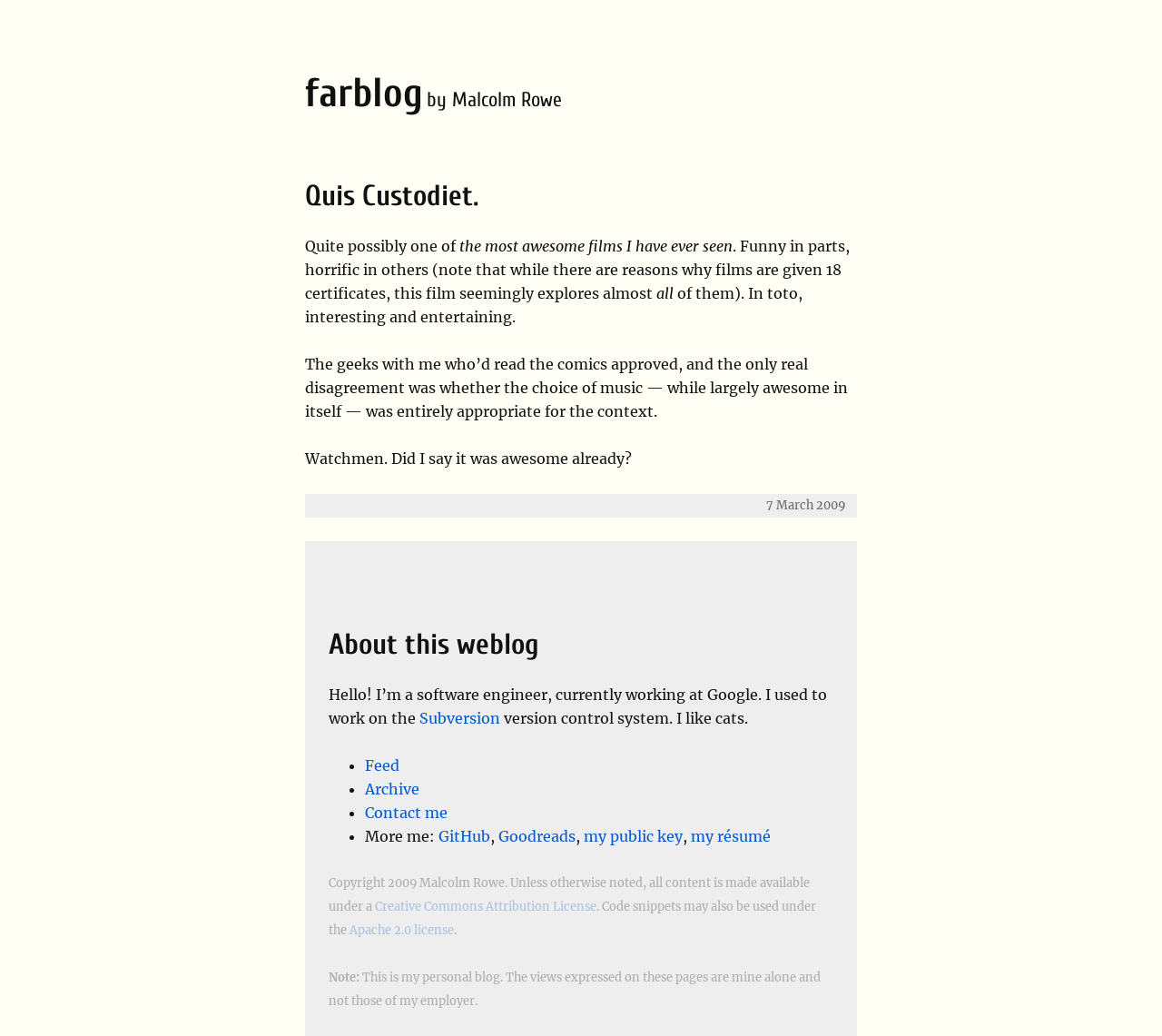Use a single word or phrase to answer the question: What is the name of the version control system mentioned?

Subversion